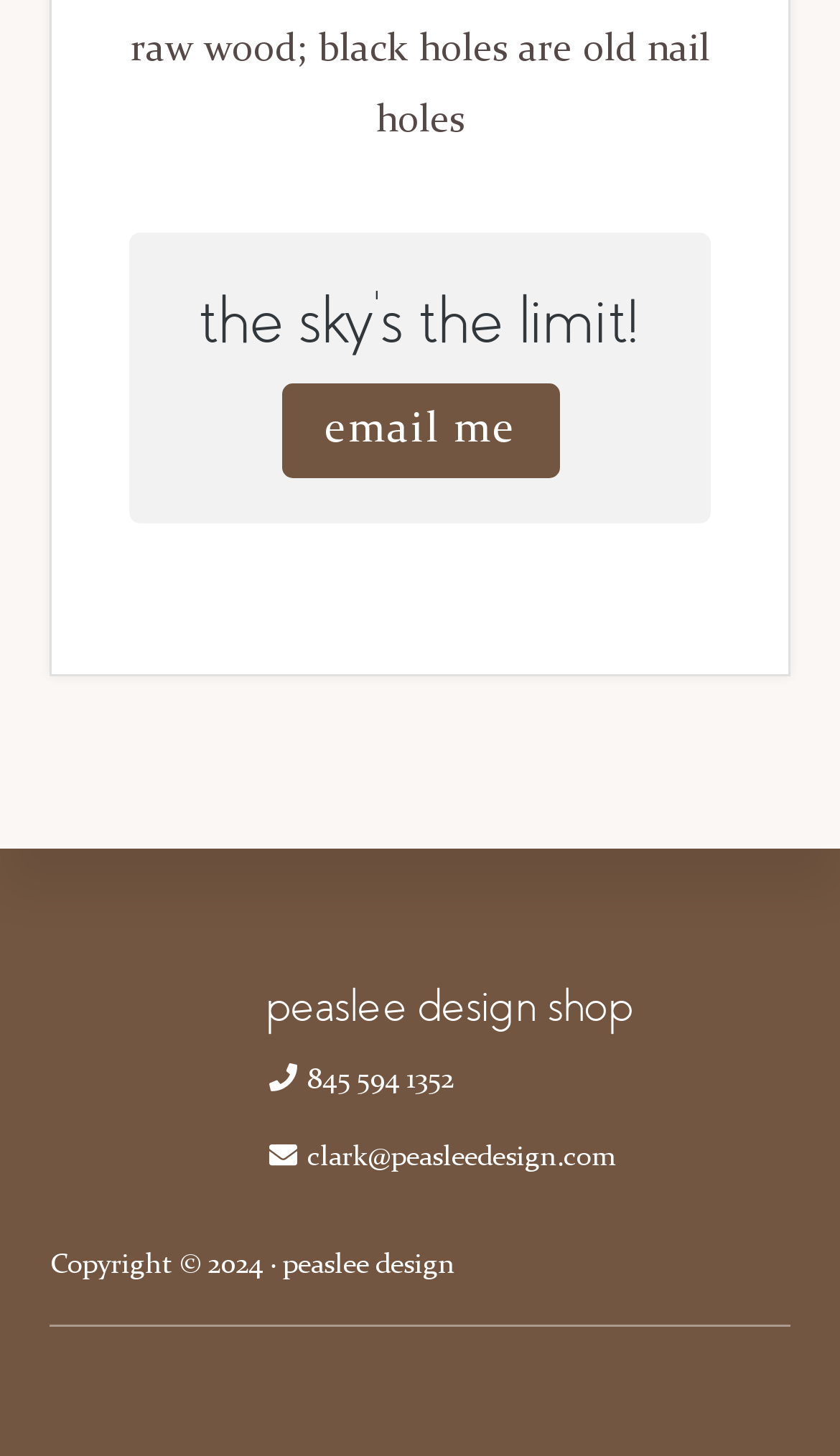What is the design shop's name?
Please provide a detailed and comprehensive answer to the question.

The design shop's name can be found in the heading element with the text 'peaslee design shop' located at the bottom of the page, which suggests that it is the name of the design shop.